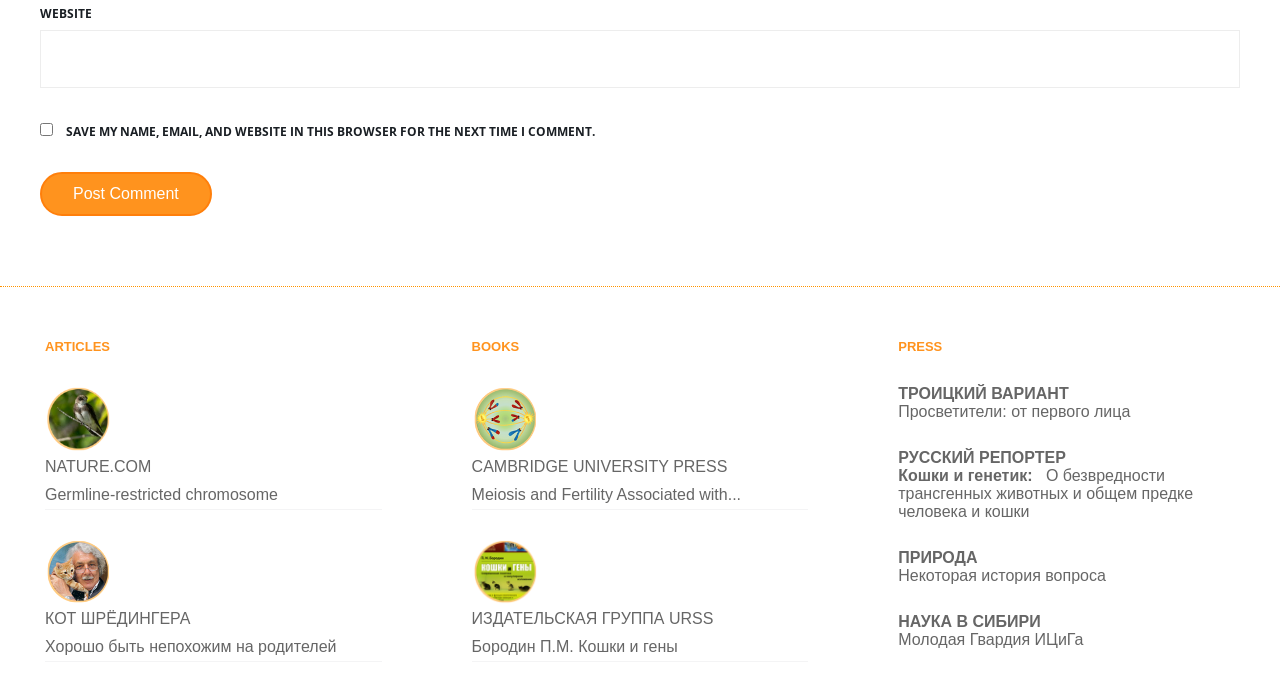How many images are there under 'BOOKS'?
Give a one-word or short-phrase answer derived from the screenshot.

2